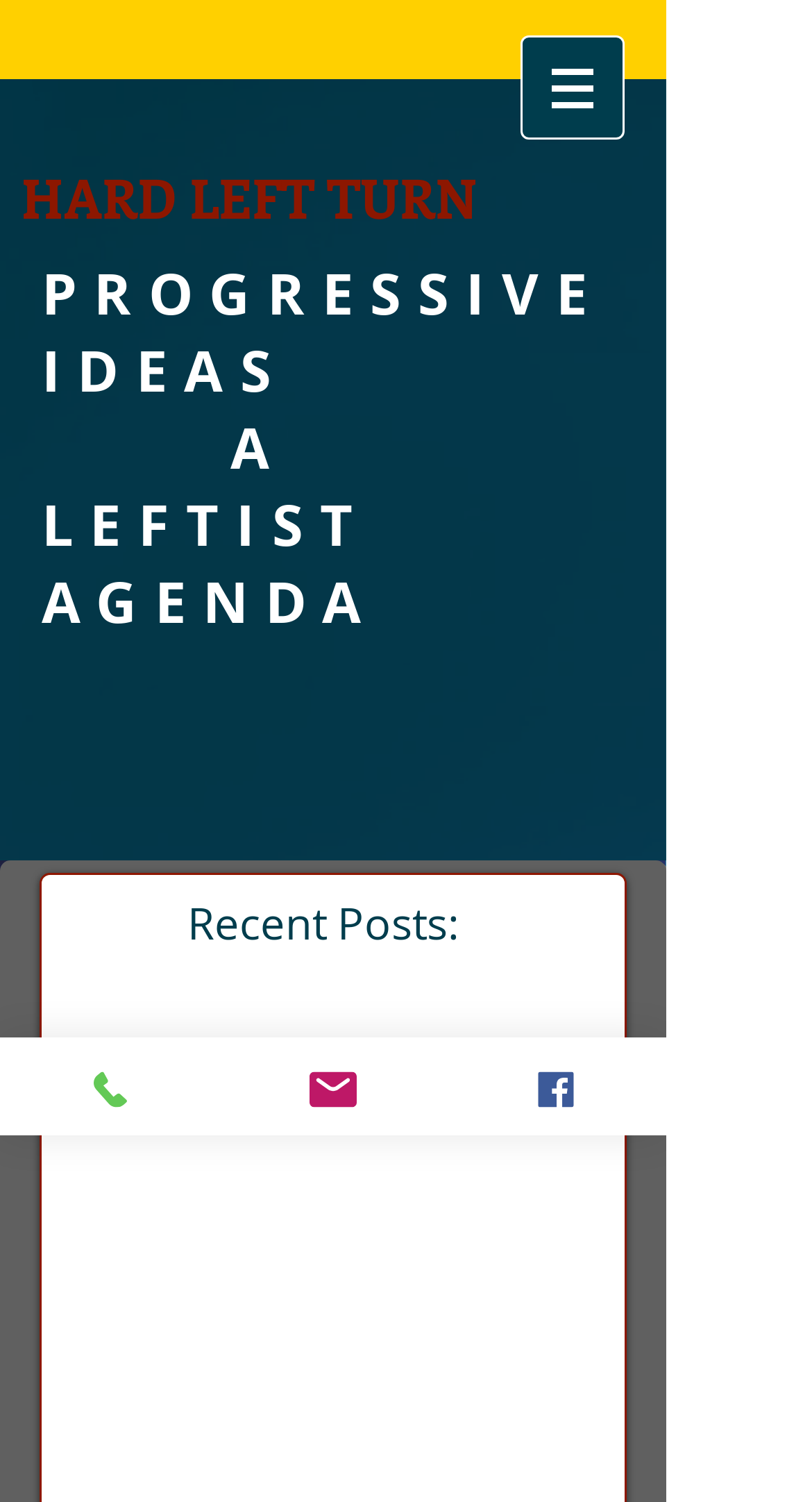Explain the contents of the webpage comprehensively.

The webpage appears to be a blog or news website with a strong political tone. At the top, there is a navigation menu labeled "Site" with a button that has a popup menu, accompanied by a small image. Below this, there are three headings that span across the top of the page, reading "HARD LEFT TURN", "PROGRESSIVE IDEAS", and "A LEFTIST AGENDA". 

On the left side of the page, there are three links to contact the website, labeled "Phone", "Email", and "Facebook", each accompanied by a small image. These links are positioned near the bottom of the page.

The main content of the page appears to be a list of recent posts, indicated by the heading "Recent Posts:" situated below the main headings. The meta description suggests that the content of the page may be related to political commentary, specifically criticizing the Attorney General's handling of Robert Mueller's investigation results and their implications for Trump.